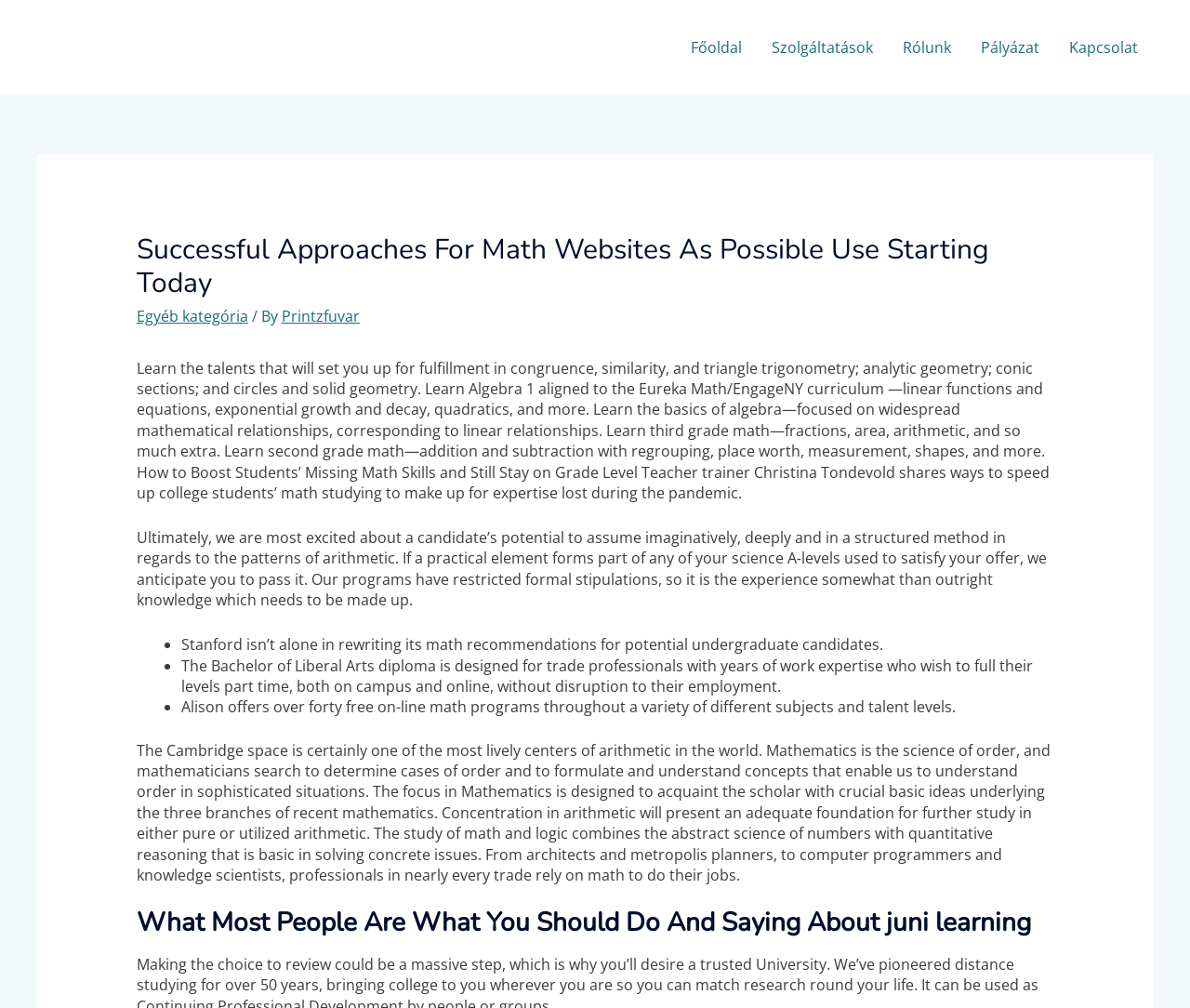Determine the bounding box coordinates of the UI element described below. Use the format (top-left x, top-left y, bottom-right x, bottom-right y) with floating point numbers between 0 and 1: Egyéb kategória

[0.115, 0.304, 0.208, 0.324]